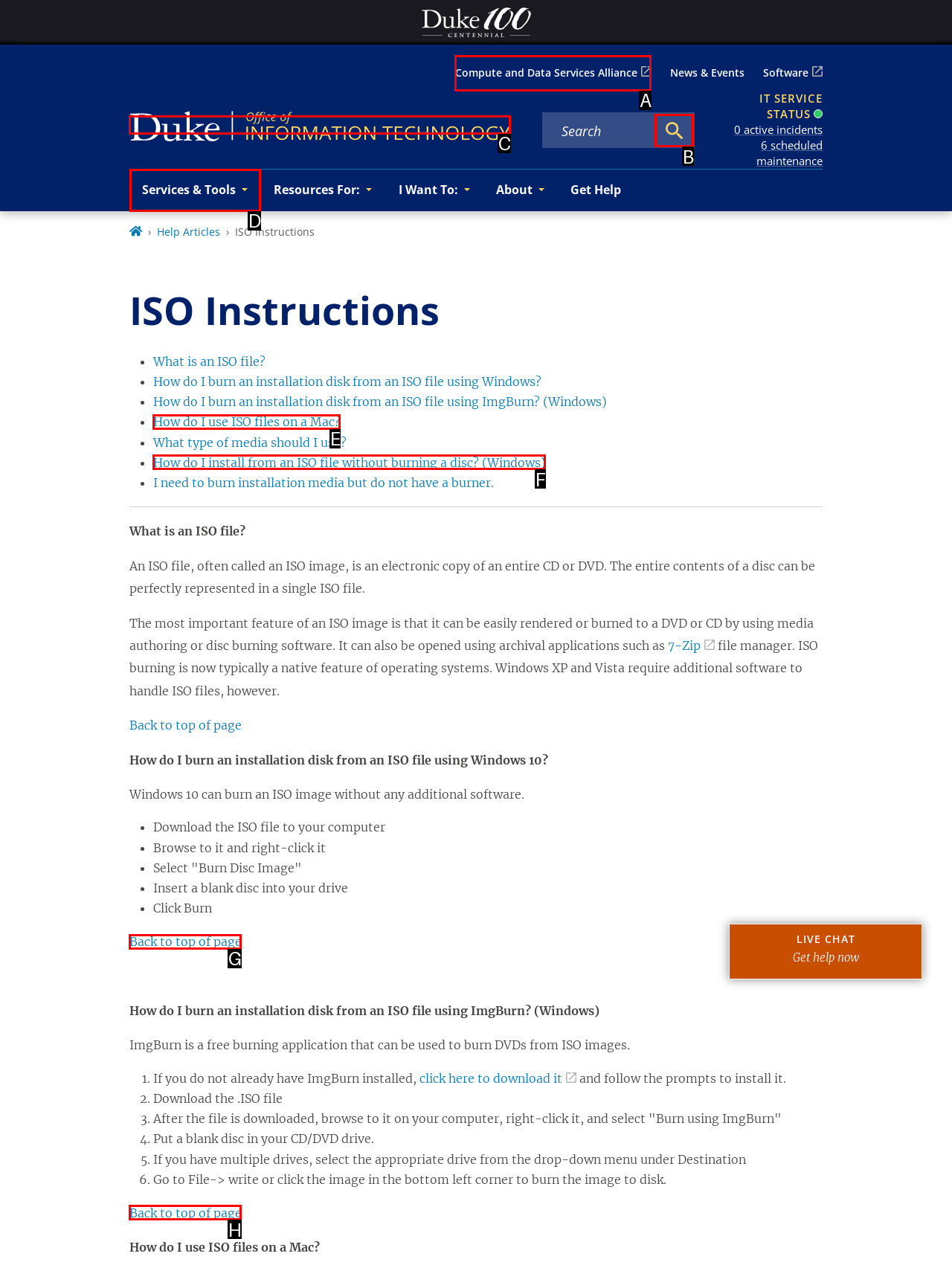Point out the UI element to be clicked for this instruction: Click the 'Services & Tools' button. Provide the answer as the letter of the chosen element.

D